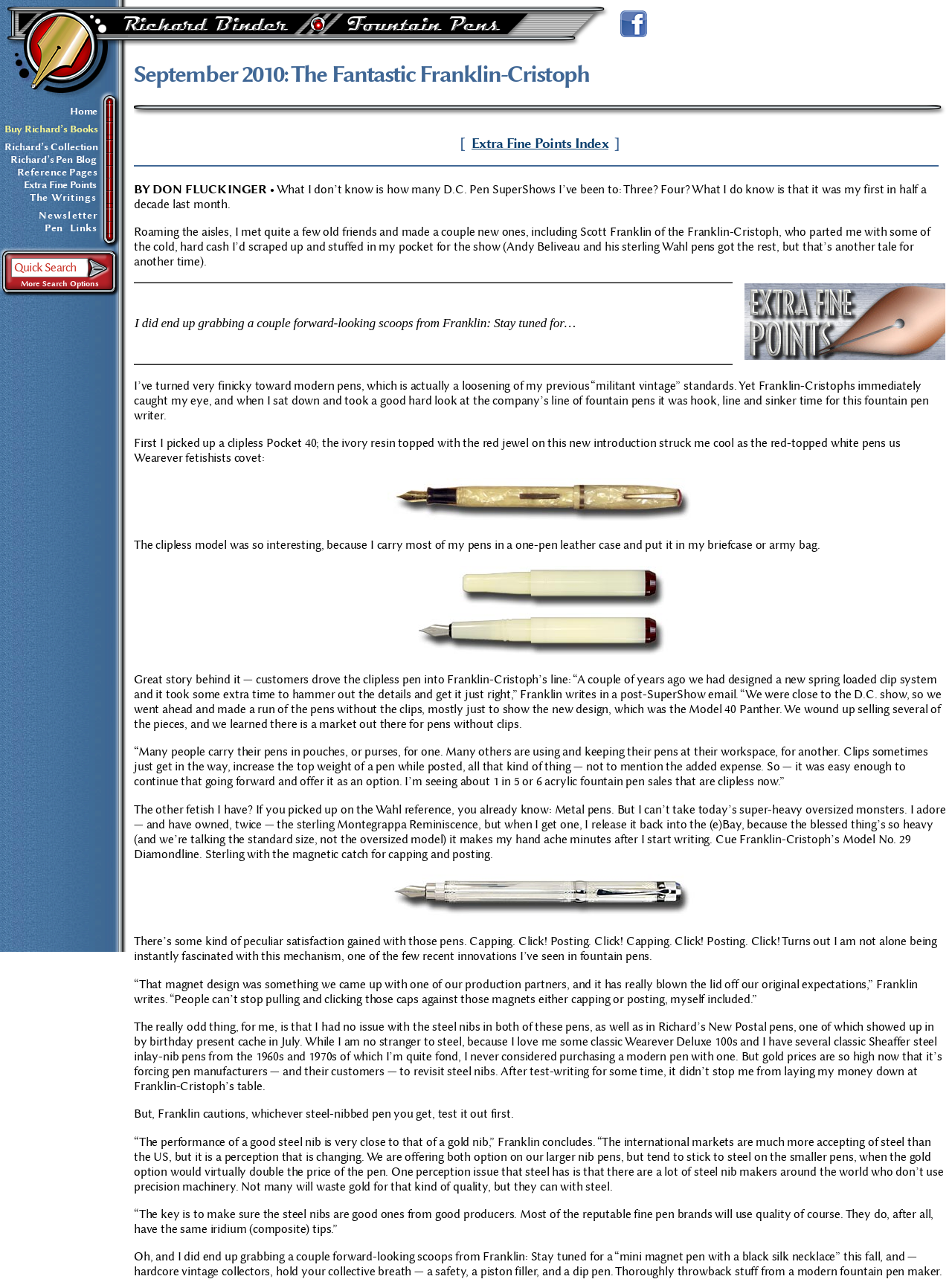Locate the bounding box coordinates of the UI element described by: "The Writings". Provide the coordinates as four float numbers between 0 and 1, formatted as [left, top, right, bottom].

[0.031, 0.148, 0.101, 0.159]